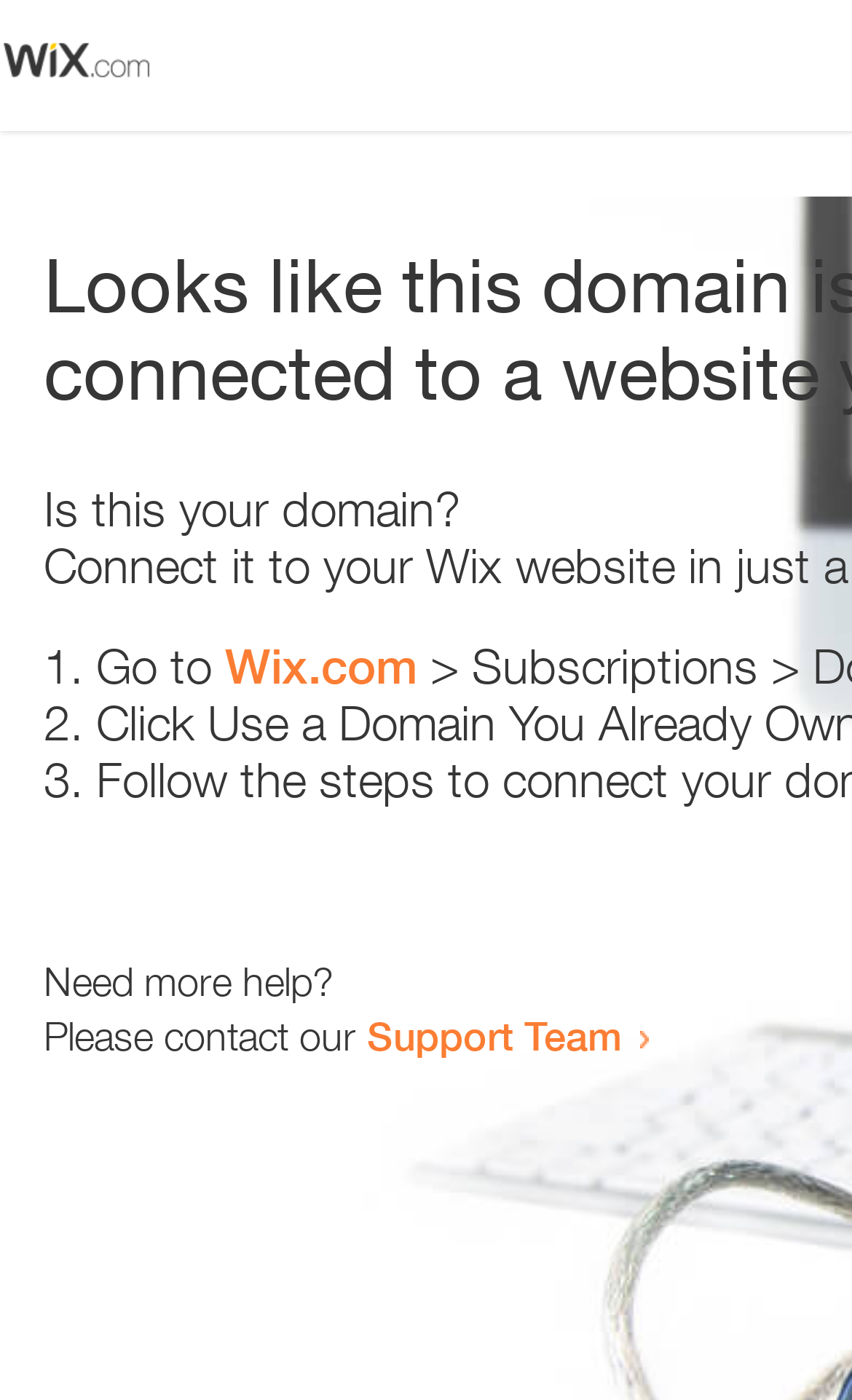Provide a single word or phrase answer to the question: 
What is the domain being referred to?

Wix.com